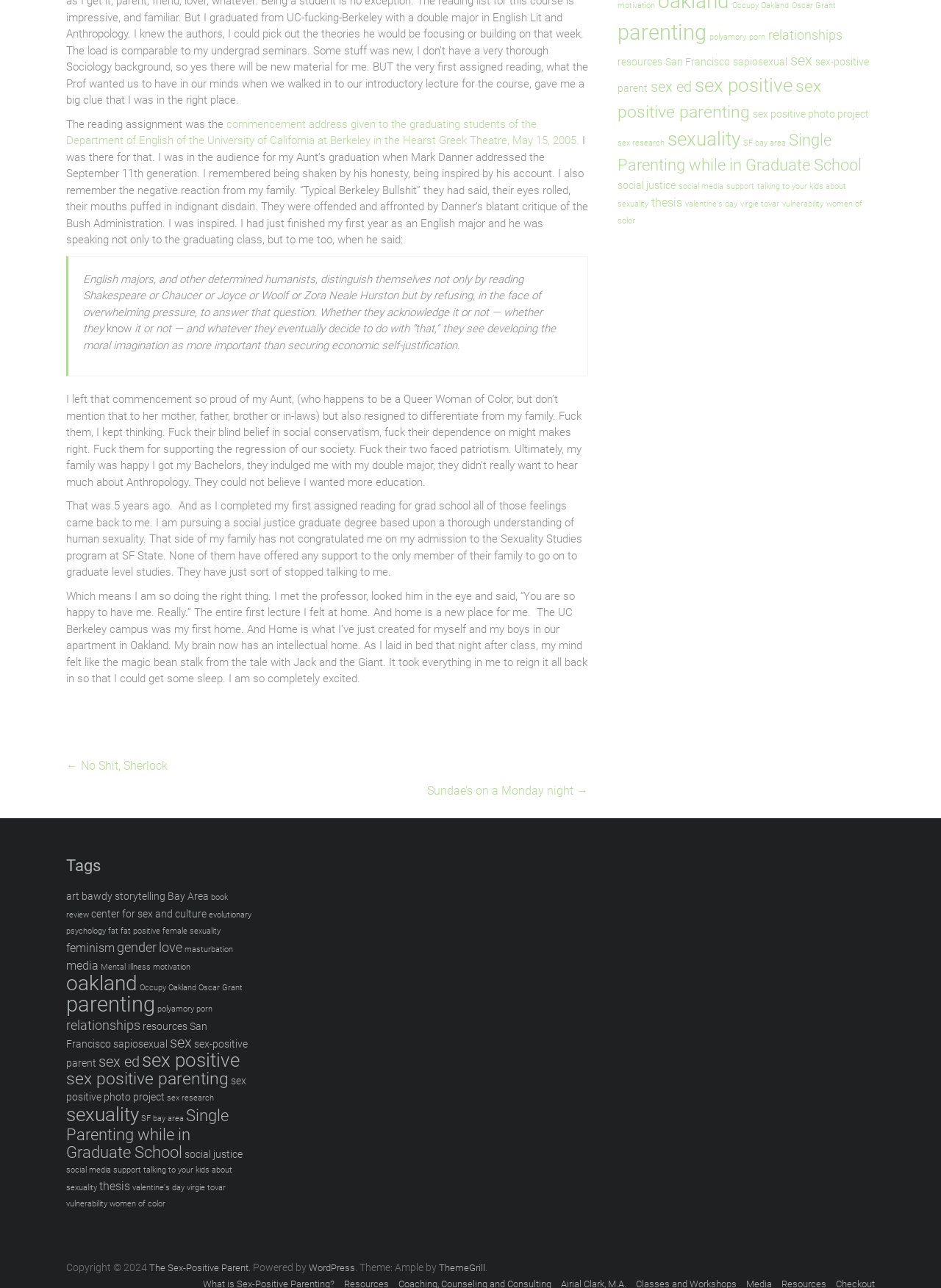Please answer the following question using a single word or phrase: 
What is the author's current living situation?

Apartment in Oakland